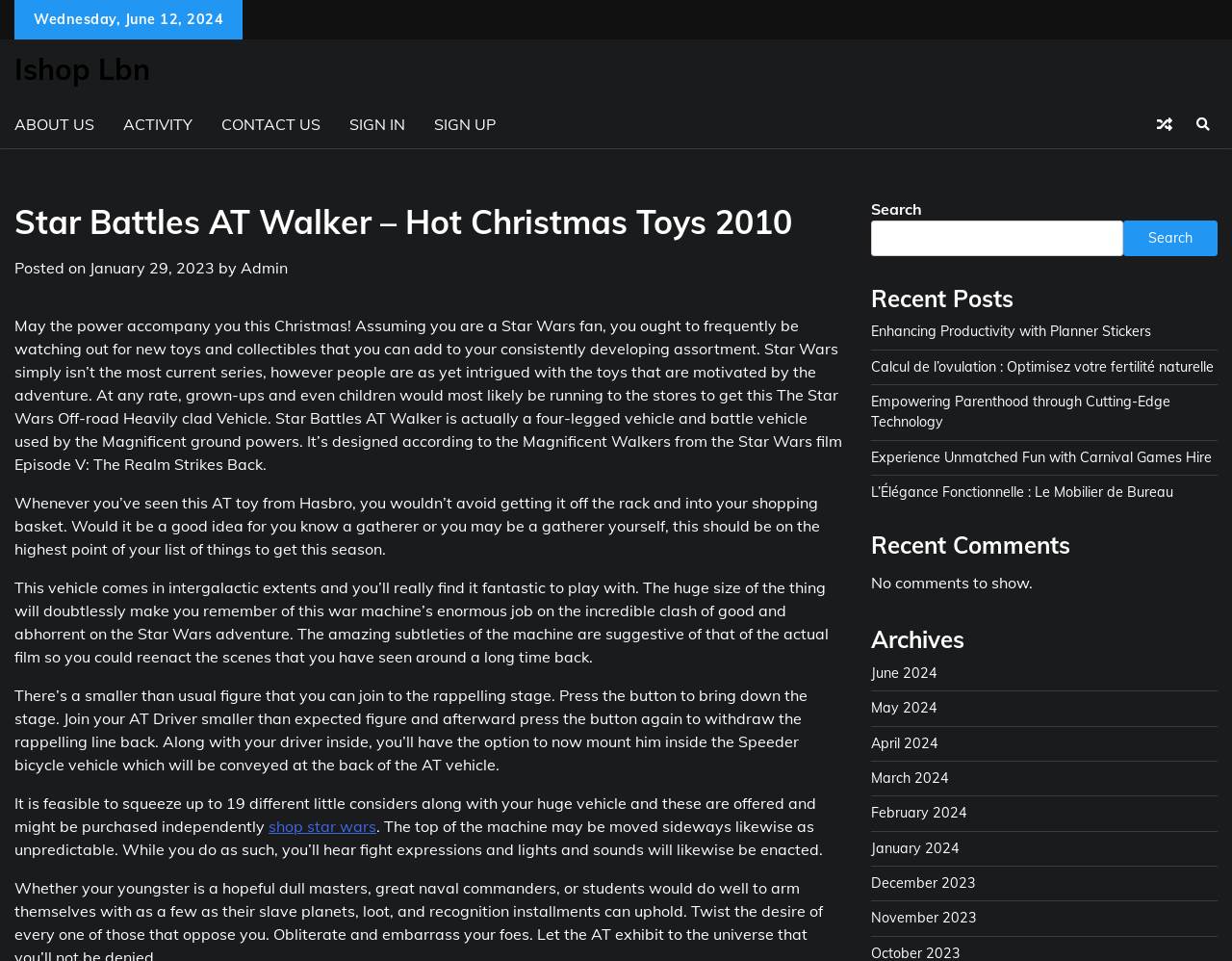Answer in one word or a short phrase: 
What is the category of the products mentioned in the post?

Star Wars toys and collectibles